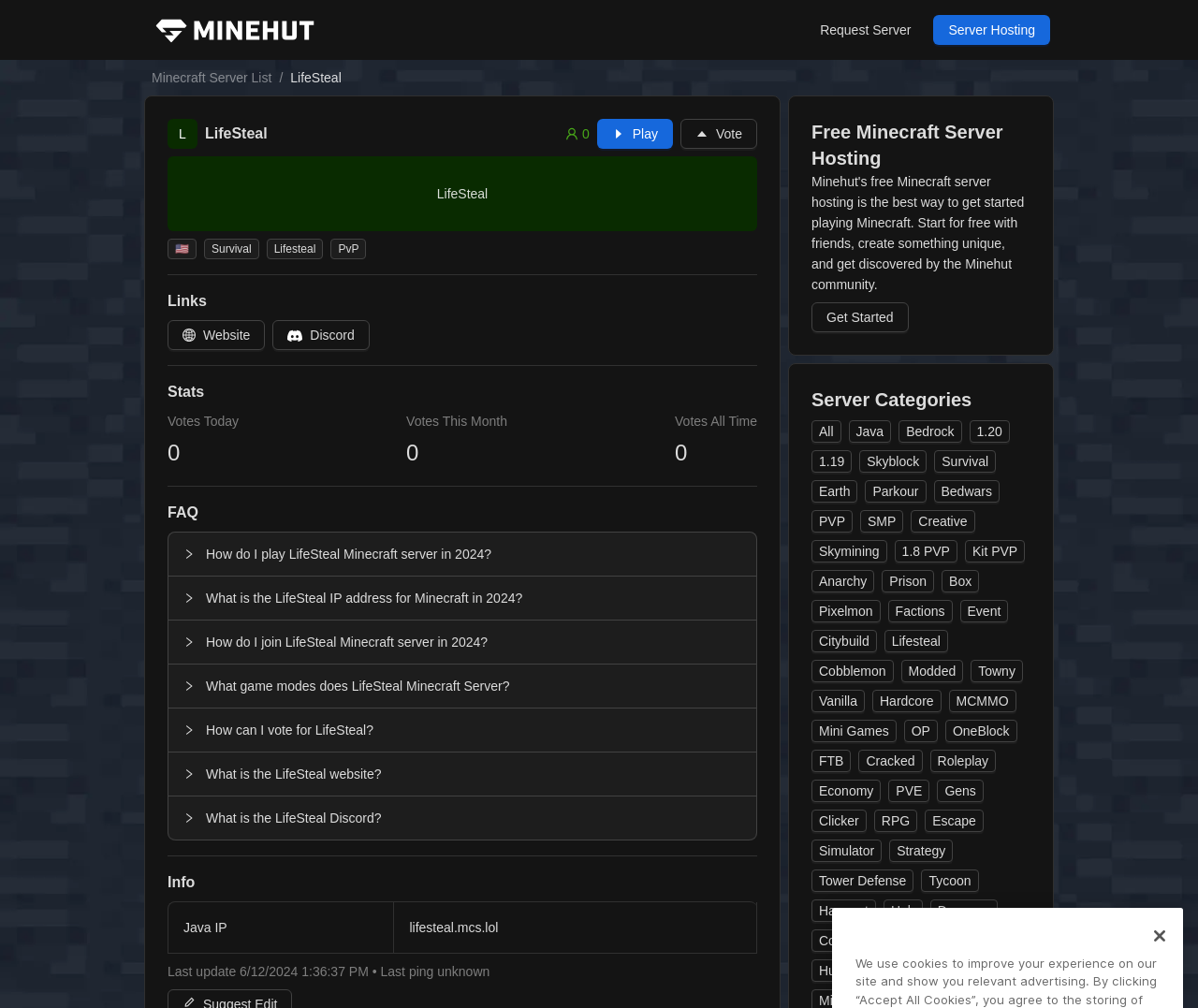Locate the bounding box coordinates for the element described below: "parent_node: Request Server". The coordinates must be four float values between 0 and 1, formatted as [left, top, right, bottom].

[0.123, 0.0, 0.262, 0.059]